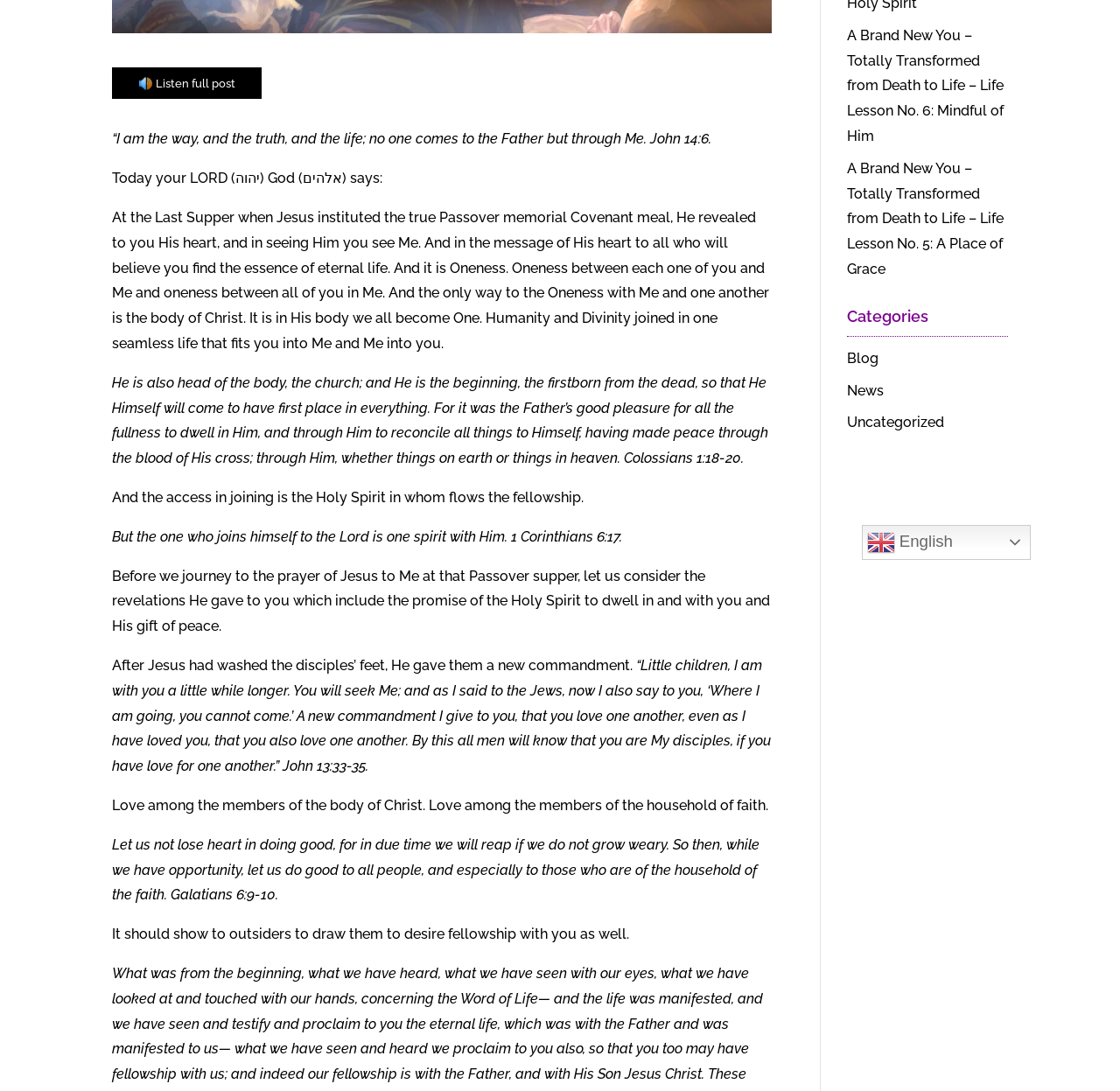Find the bounding box coordinates for the HTML element described as: "🔊 Listen full post". The coordinates should consist of four float values between 0 and 1, i.e., [left, top, right, bottom].

[0.1, 0.062, 0.234, 0.091]